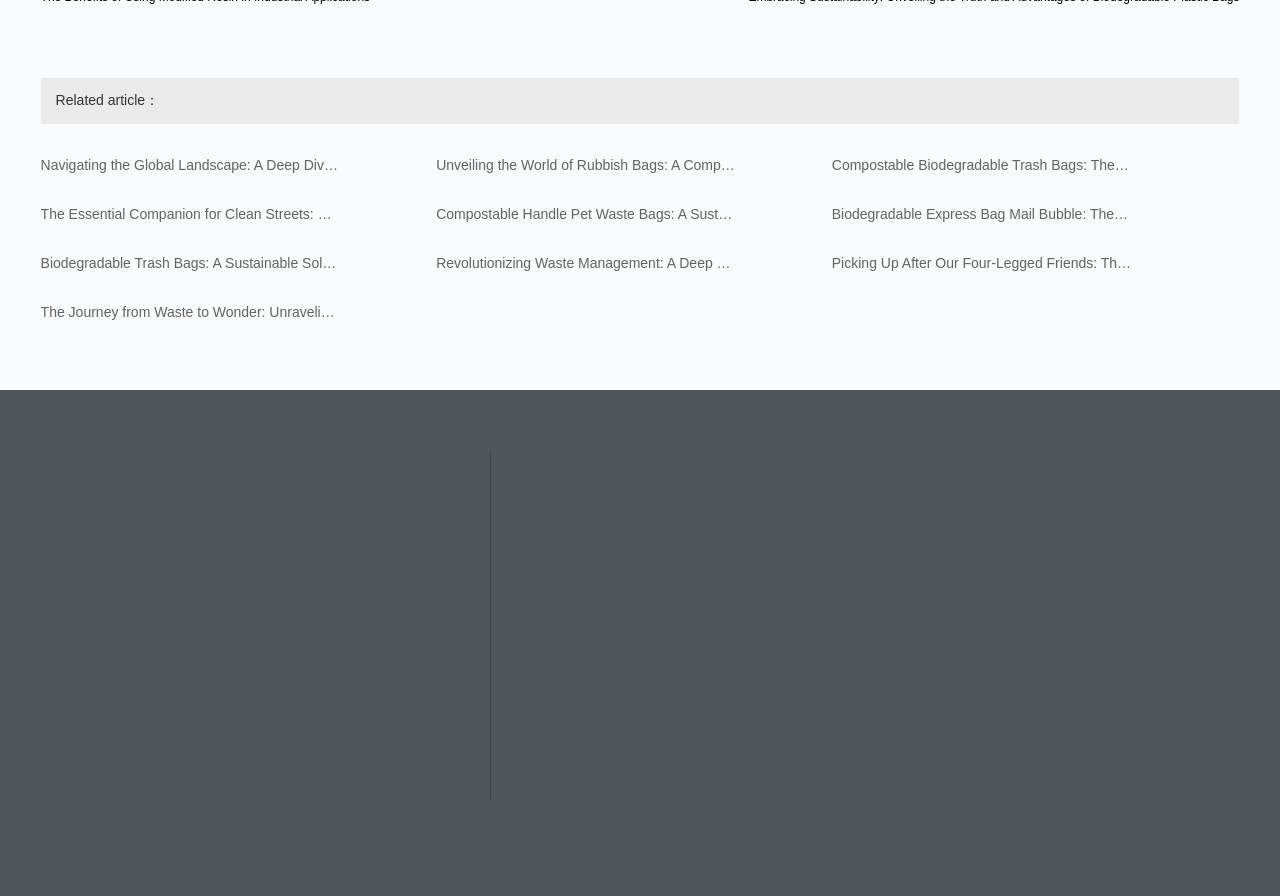Answer succinctly with a single word or phrase:
How many links are there in the webpage?

9